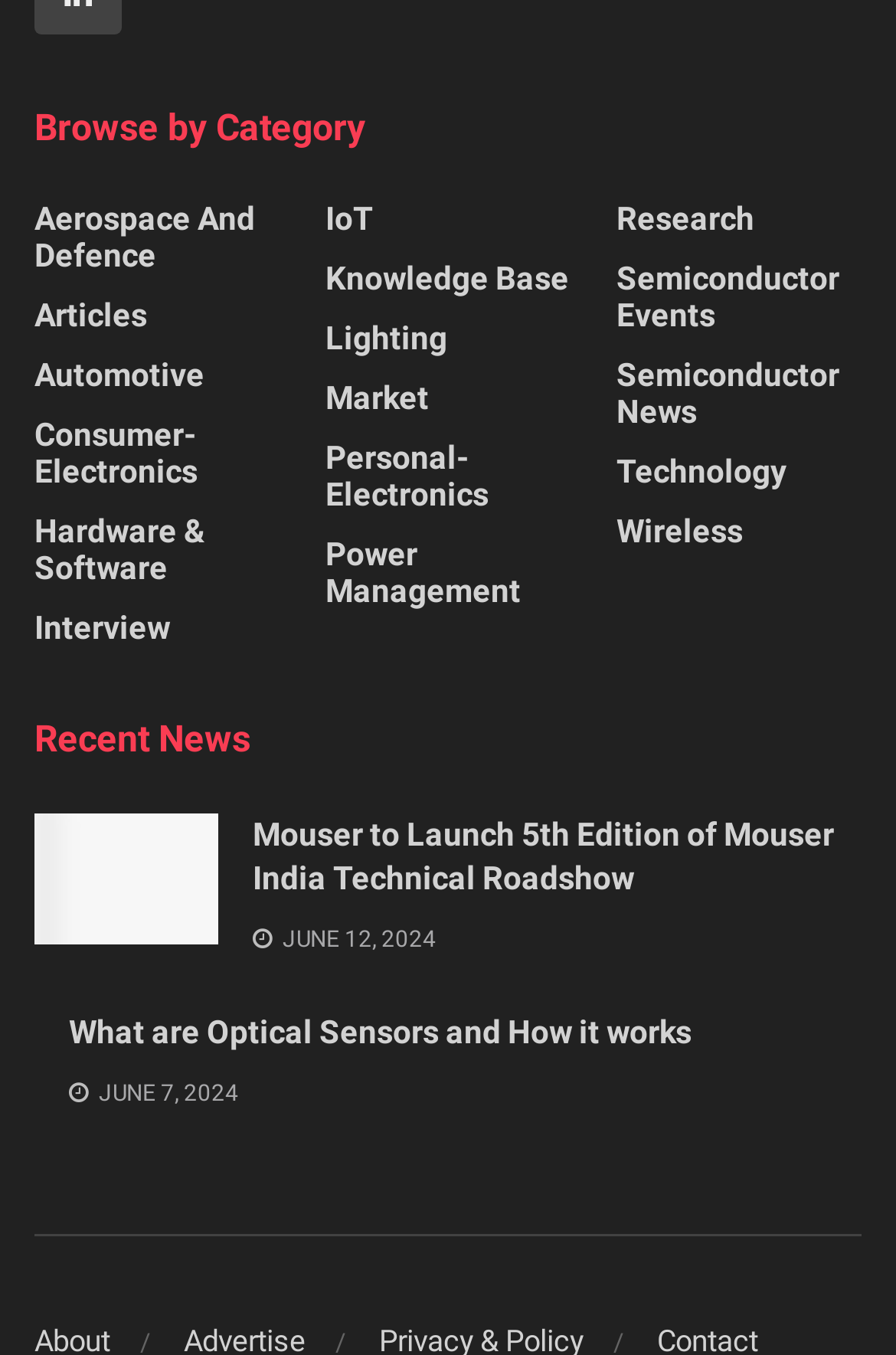Find the bounding box of the element with the following description: "Semiconductor News". The coordinates must be four float numbers between 0 and 1, formatted as [left, top, right, bottom].

[0.688, 0.263, 0.961, 0.317]